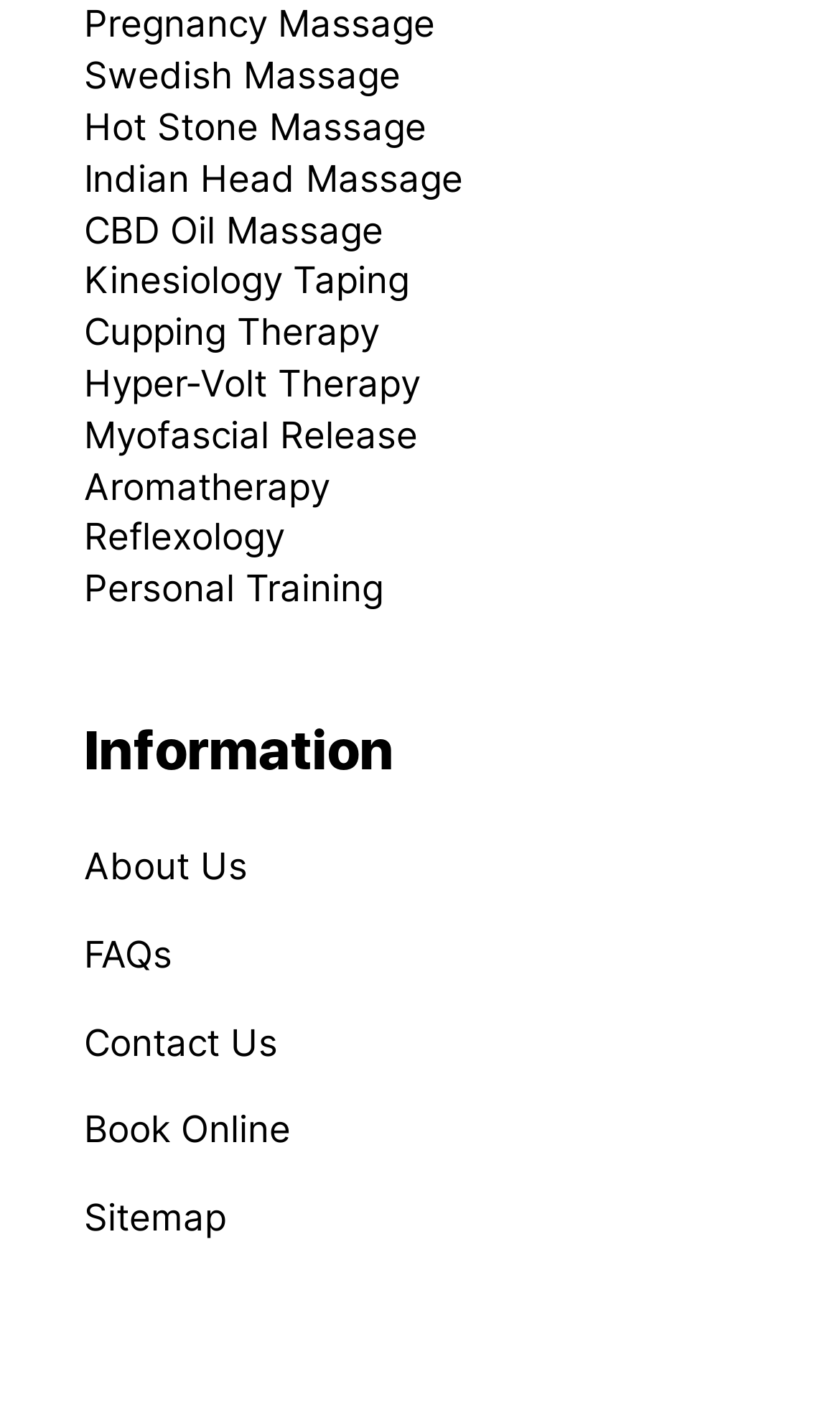Please find the bounding box coordinates for the clickable element needed to perform this instruction: "View FAQs".

[0.1, 0.655, 0.205, 0.686]